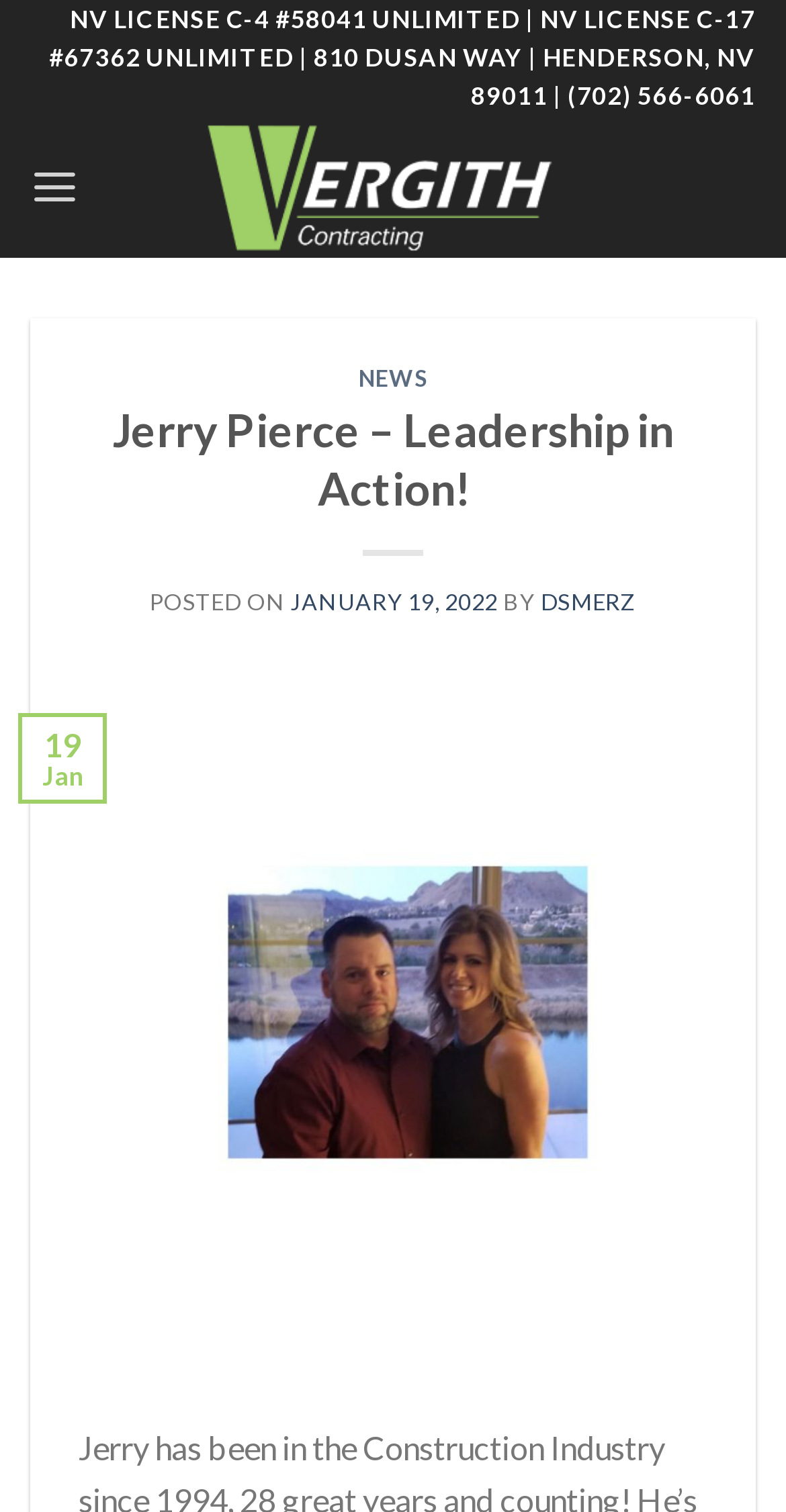Identify the bounding box of the HTML element described as: "繁體中文".

None